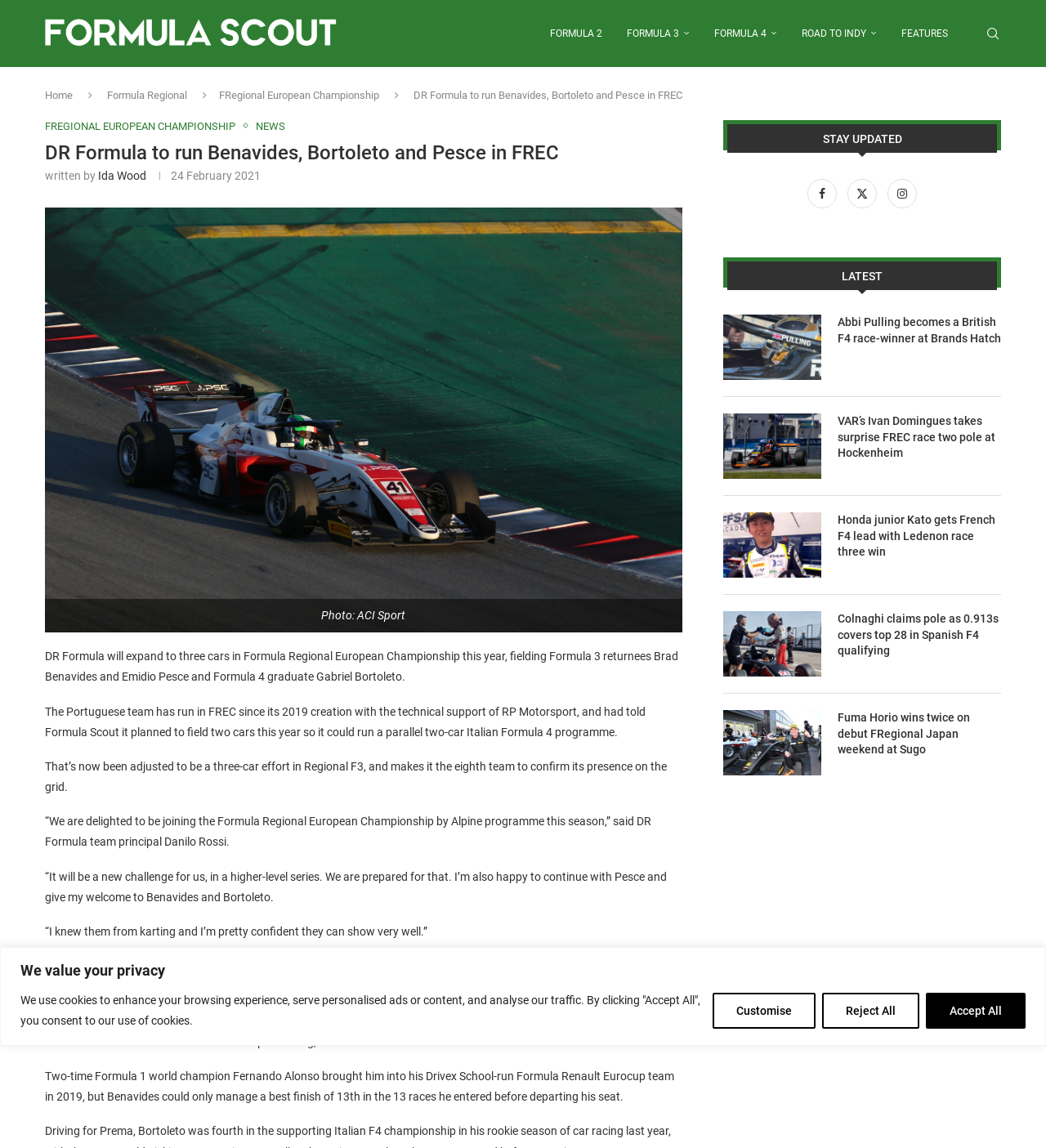Please identify the bounding box coordinates of the clickable area that will fulfill the following instruction: "Read the latest news about Abbi Pulling". The coordinates should be in the format of four float numbers between 0 and 1, i.e., [left, top, right, bottom].

[0.691, 0.274, 0.785, 0.331]